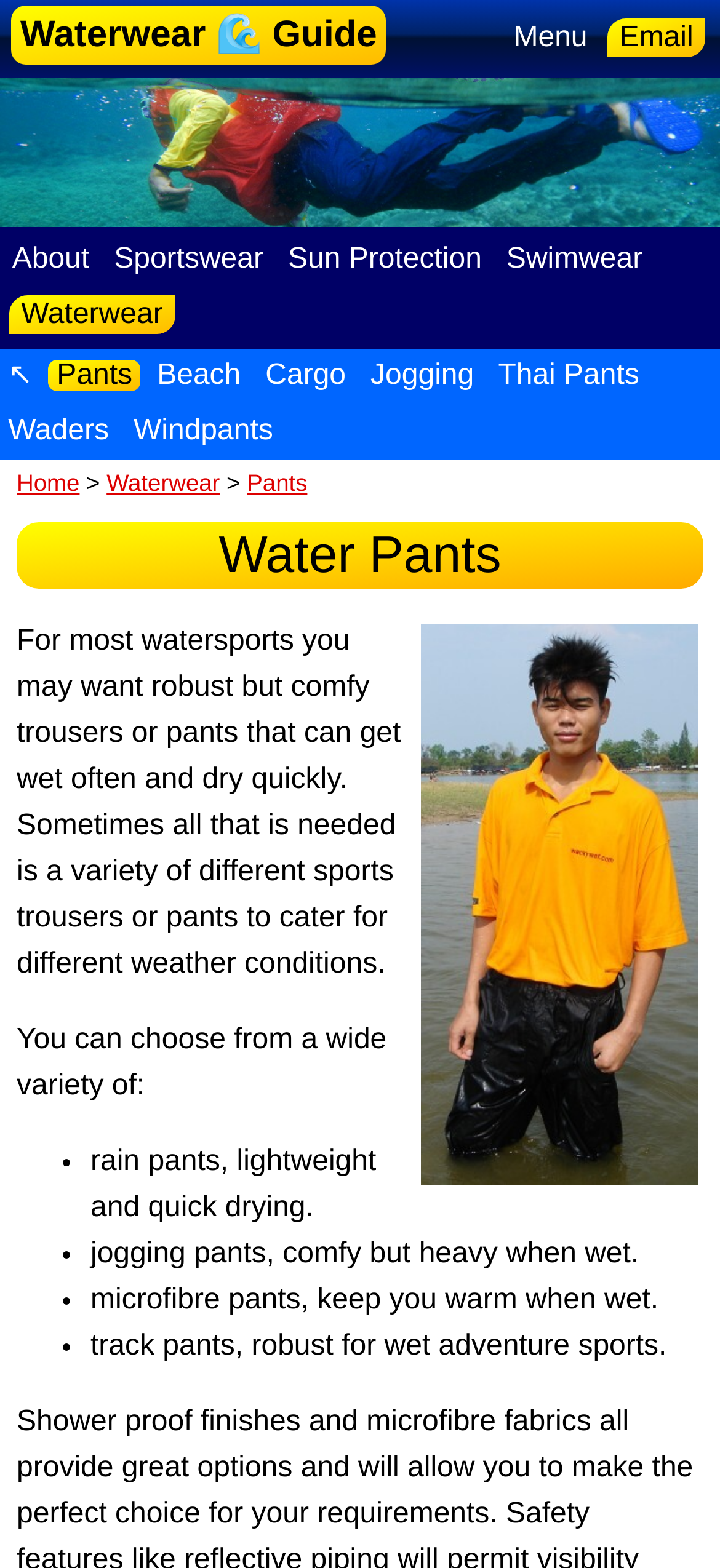Identify the bounding box coordinates of the region that should be clicked to execute the following instruction: "Go to the 'About' page".

[0.008, 0.156, 0.135, 0.176]